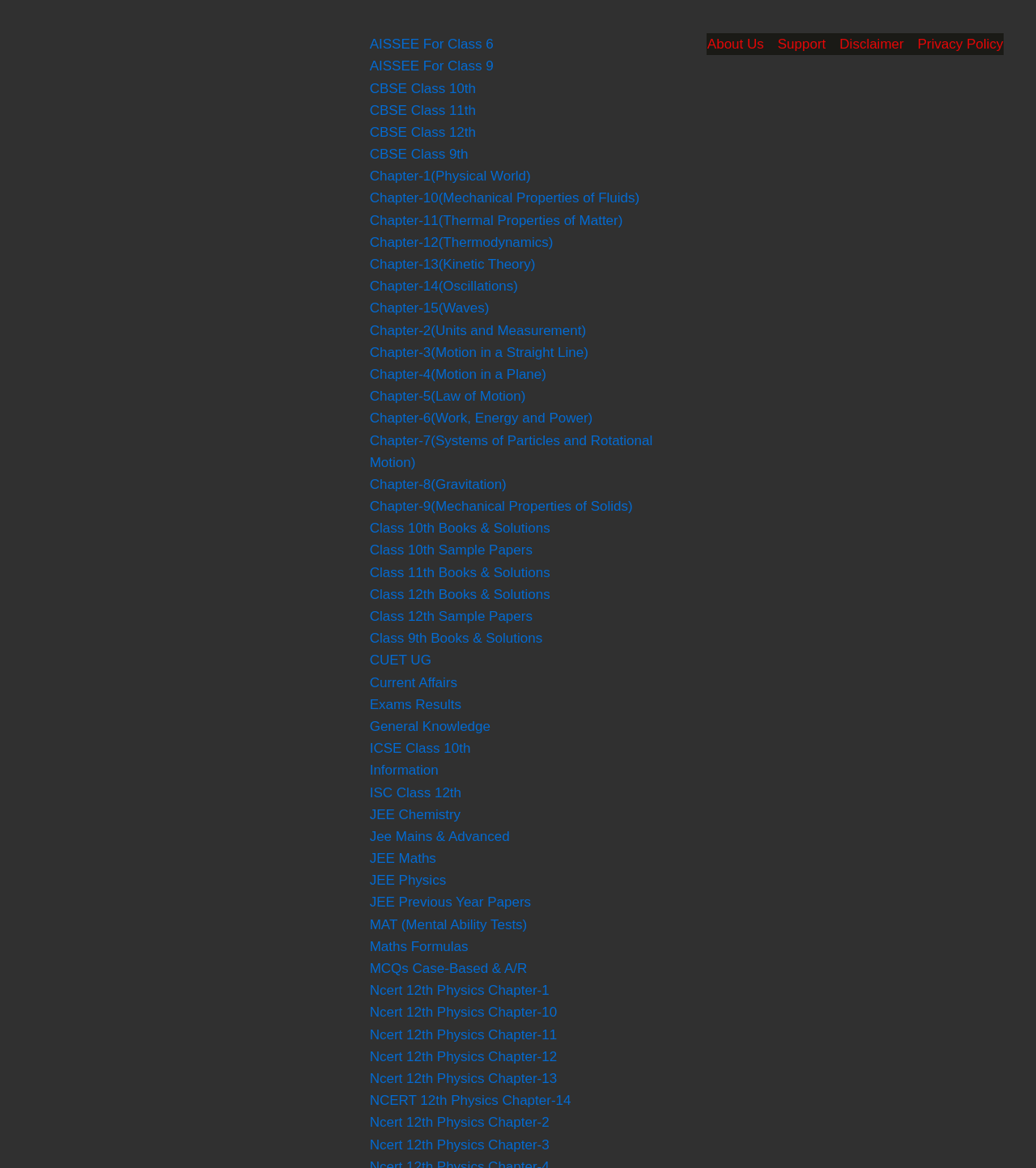Locate the coordinates of the bounding box for the clickable region that fulfills this instruction: "View Class 10th Books & Solutions".

[0.357, 0.446, 0.531, 0.459]